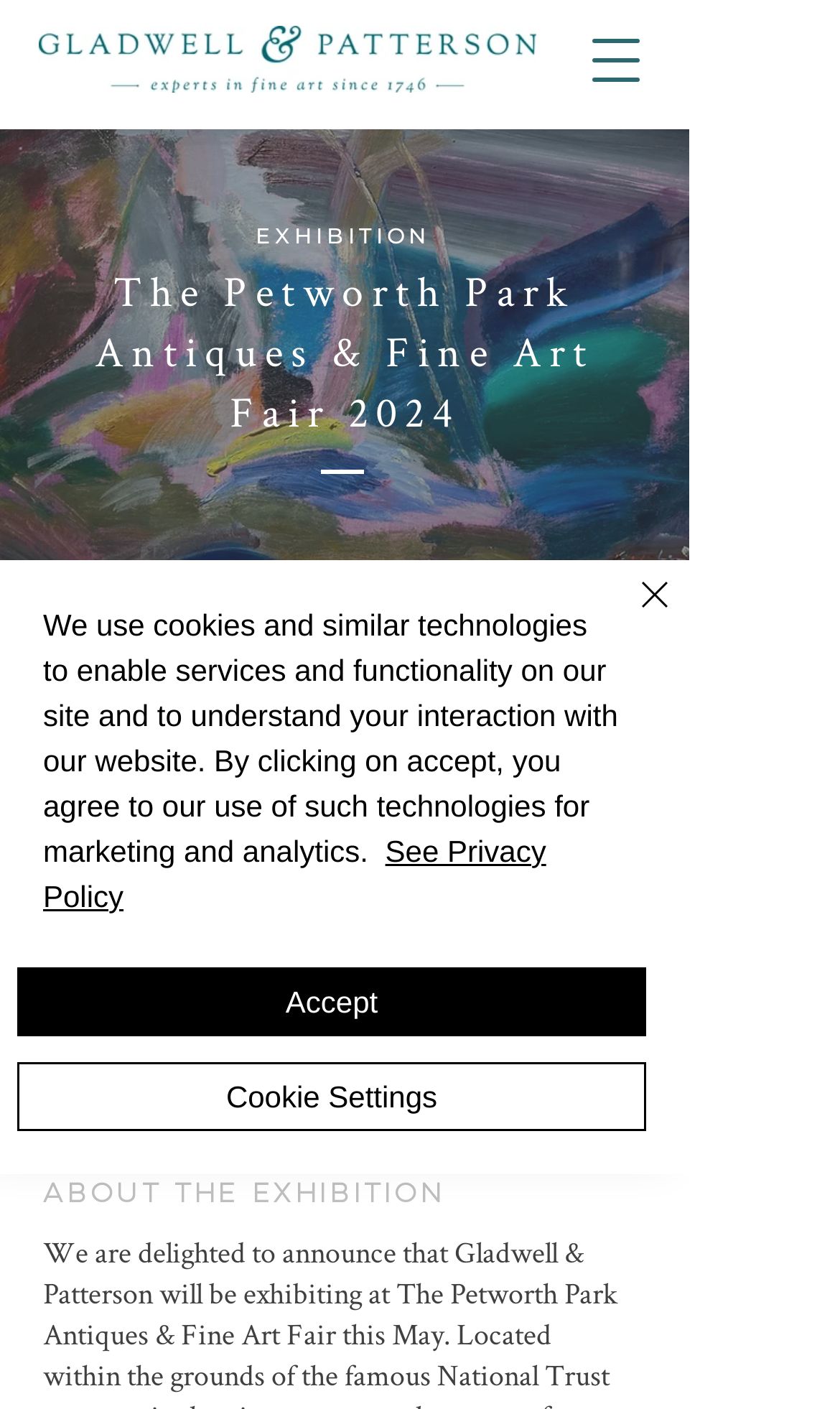What is the start date of the exhibition?
Please answer the question with a detailed and comprehensive explanation.

I found the answer by looking at the StaticText element with the text '17 May 2024' which is located below the 'Starts:' label.